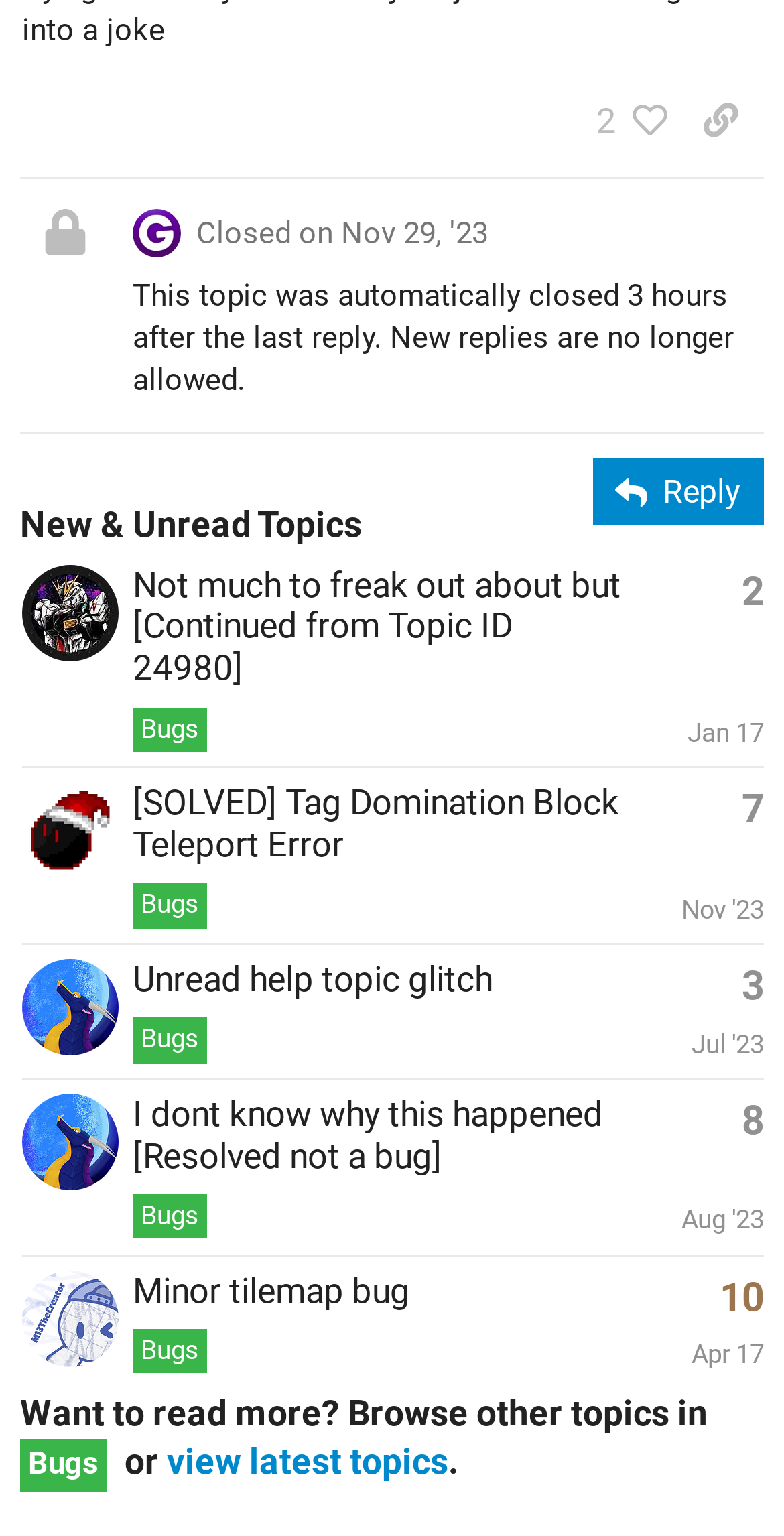Please predict the bounding box coordinates of the element's region where a click is necessary to complete the following instruction: "View post details". The coordinates should be represented by four float numbers between 0 and 1, i.e., [left, top, right, bottom].

[0.027, 0.367, 0.974, 0.5]